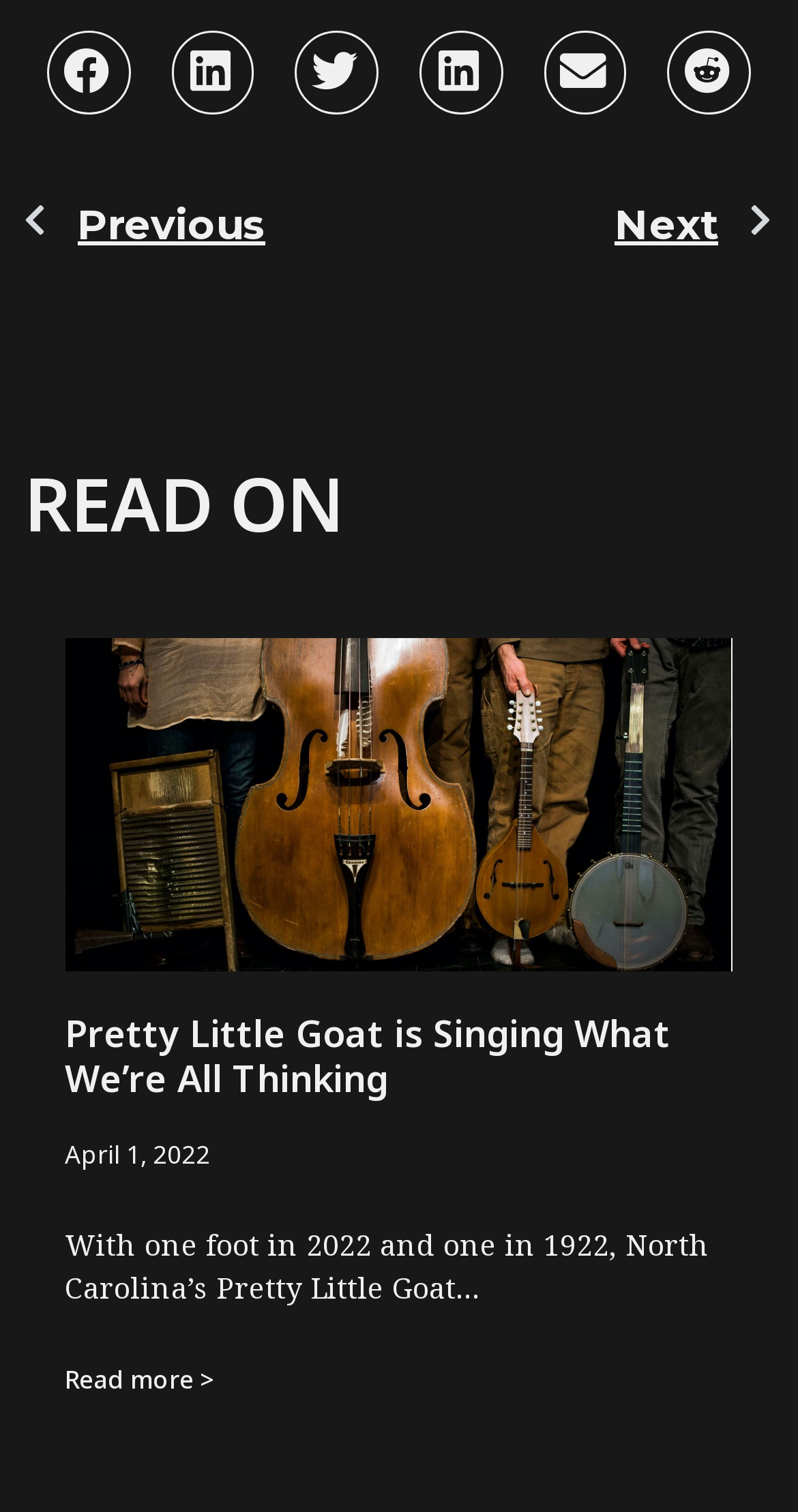Please give a succinct answer using a single word or phrase:
How many share buttons are there?

6